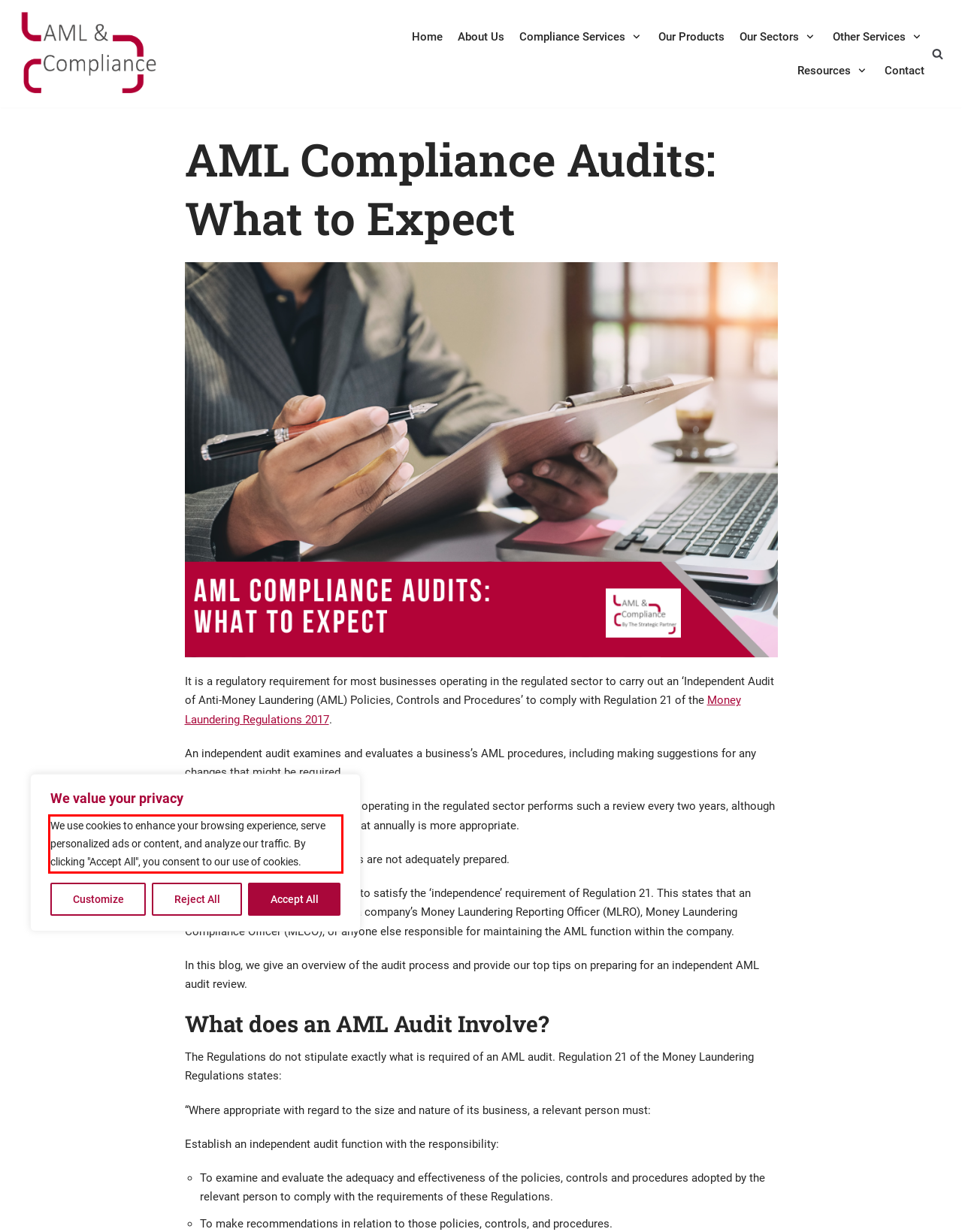Please take the screenshot of the webpage, find the red bounding box, and generate the text content that is within this red bounding box.

We use cookies to enhance your browsing experience, serve personalized ads or content, and analyze our traffic. By clicking "Accept All", you consent to our use of cookies.